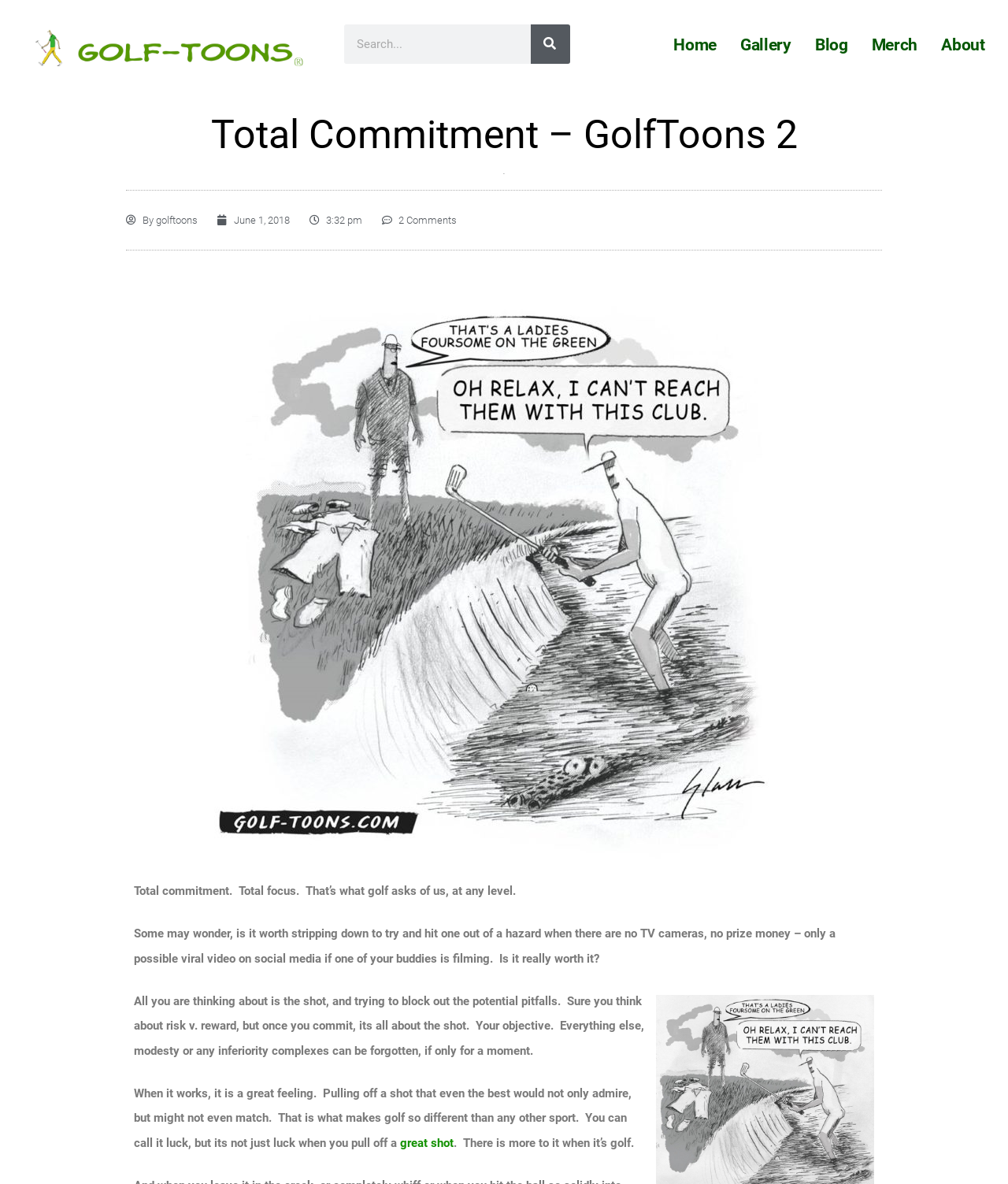What is the time of posting according to the webpage?
Please ensure your answer is as detailed and informative as possible.

The time element on the webpage shows '3:32 pm', which is the time of posting according to the webpage.